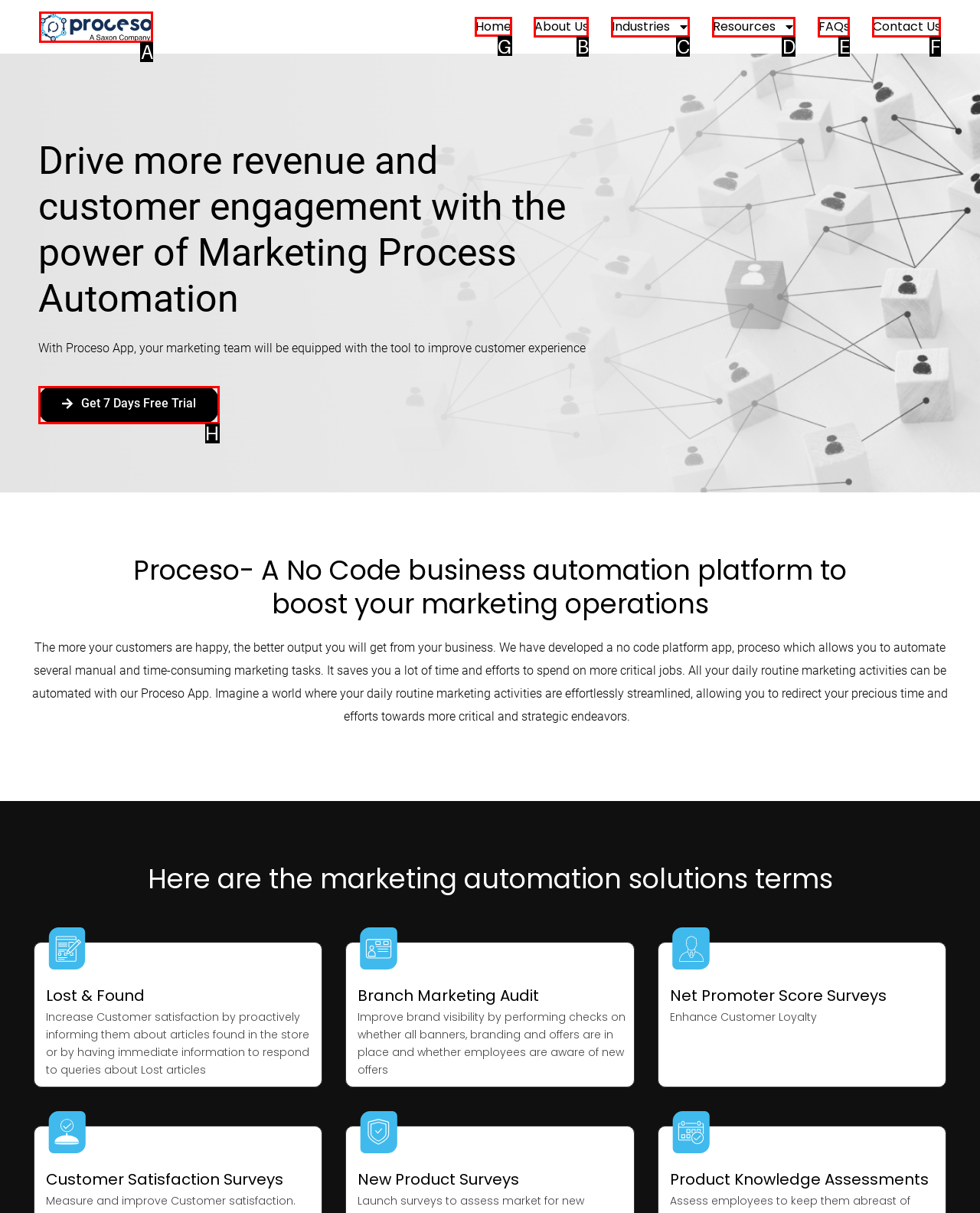Choose the HTML element that should be clicked to achieve this task: Read the blog
Respond with the letter of the correct choice.

None